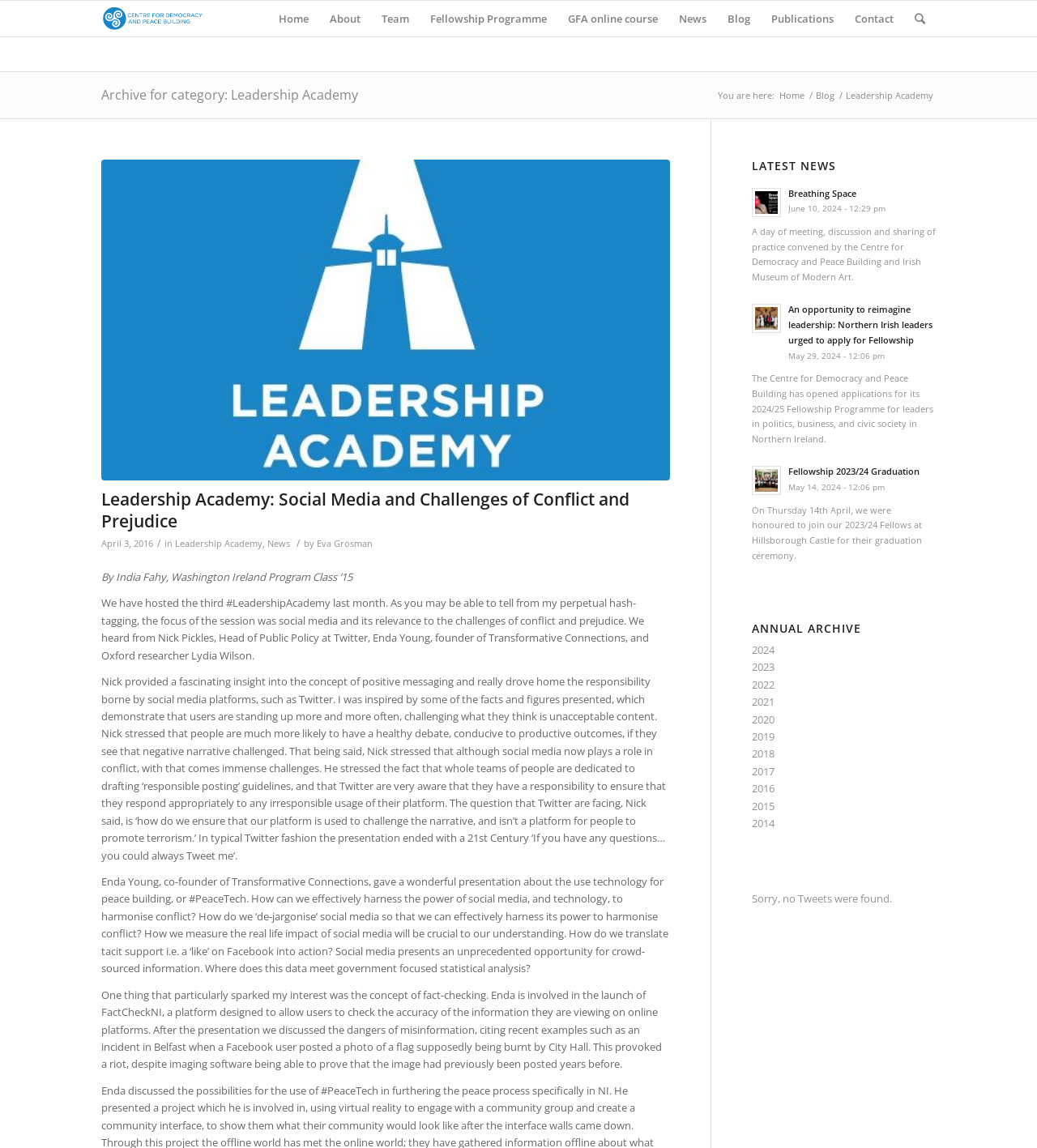Generate a thorough explanation of the webpage's elements.

The webpage is about the Leadership Academy, a centre for democracy and peace building. At the top, there is a navigation menu with links to various sections, including Home, About, Team, Fellowship Programme, GFA online course, News, Blog, Publications, and Contact. 

Below the navigation menu, there is a heading that reads "Archive for category: Leadership Academy". Underneath, there is a breadcrumb trail showing the current location, with links to Home, Blog, and Leadership Academy.

The main content of the page is an article titled "Leadership Academy: Social Media and Challenges of Conflict and Prejudice". The article discusses a session of the Leadership Academy that focused on social media and its relevance to conflict and prejudice. The session featured speakers from Twitter, Transformative Connections, and Oxford University. The article summarizes the presentations, including discussions on positive messaging, responsible posting, and the challenges of social media in conflict zones.

To the right of the article, there is a sidebar with a heading "LATEST NEWS". Below the heading, there are several links to news articles, each with a brief summary and a date. The articles appear to be about events and programmes related to the Centre for Democracy and Peace Building. 

Further down the sidebar, there is a section titled "ANNUAL ARCHIVE", which lists links to archives of news articles from previous years, from 2014 to 2024.